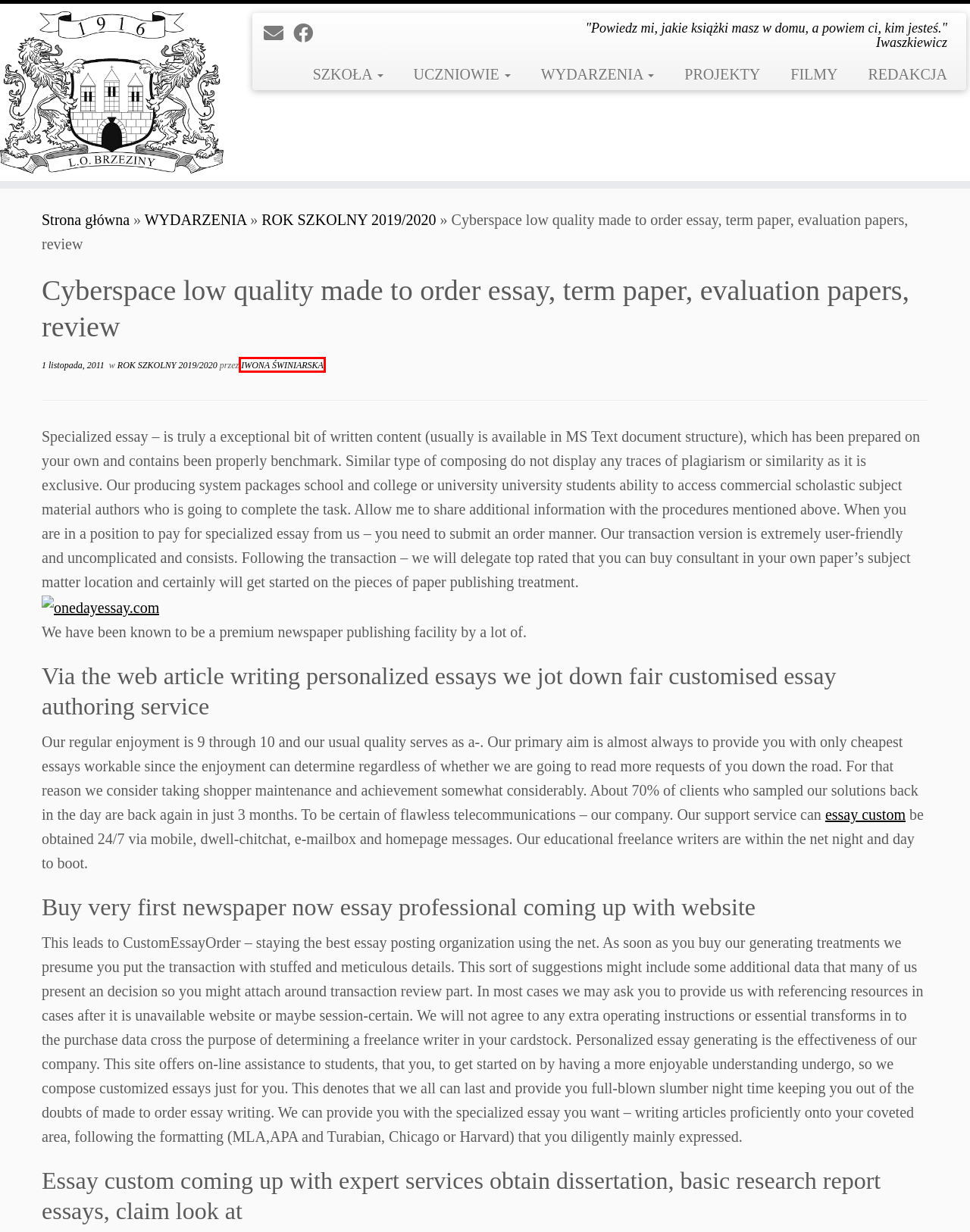Examine the screenshot of a webpage with a red rectangle bounding box. Select the most accurate webpage description that matches the new webpage after clicking the element within the bounding box. Here are the candidates:
A. PROJEKTY – LO Brzeziny
B. ROK SZKOLNY 2019/2020 – LO Brzeziny
C. REDAKCJA – LO Brzeziny
D. FILMY – LO Brzeziny
E. 1 listopada, 2011 – LO Brzeziny
F. LO Brzeziny – "Po­wiedz mi, ja­kie książki masz w do­mu, a po­wiem ci, kim jesteś." Iwaszkiewicz
G. WYDARZENIA – LO Brzeziny
H. IWONA ŚWINIARSKA – LO Brzeziny

H